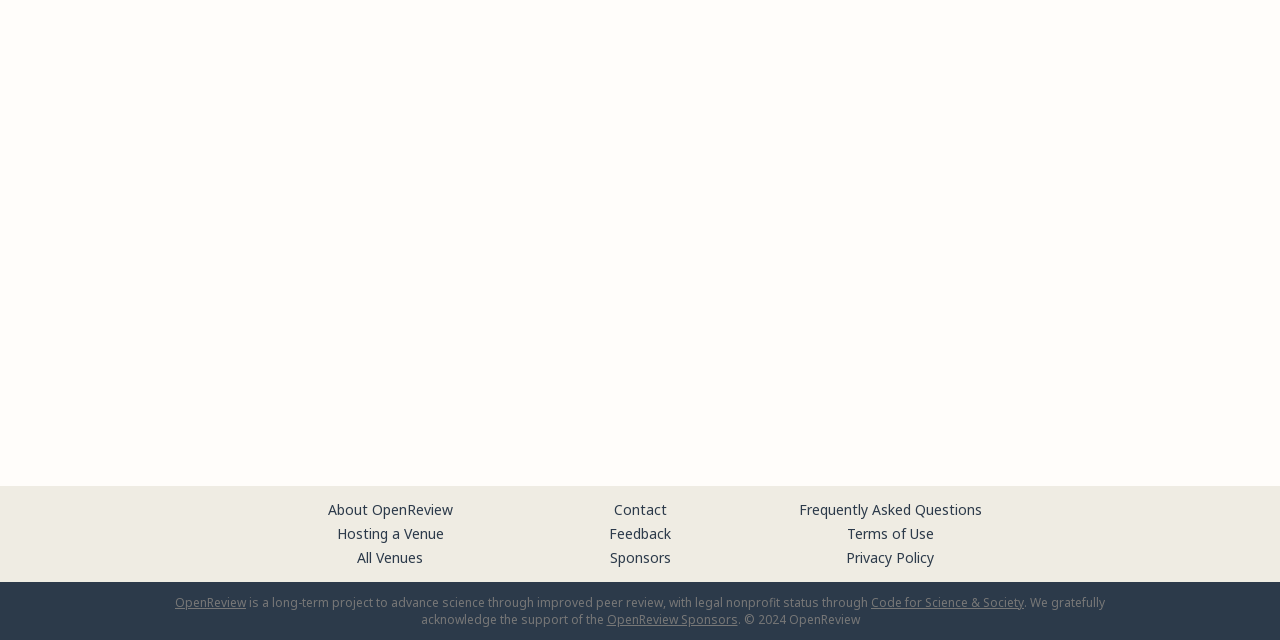Provide the bounding box coordinates of the HTML element this sentence describes: "Contact". The bounding box coordinates consist of four float numbers between 0 and 1, i.e., [left, top, right, bottom].

[0.479, 0.781, 0.521, 0.811]